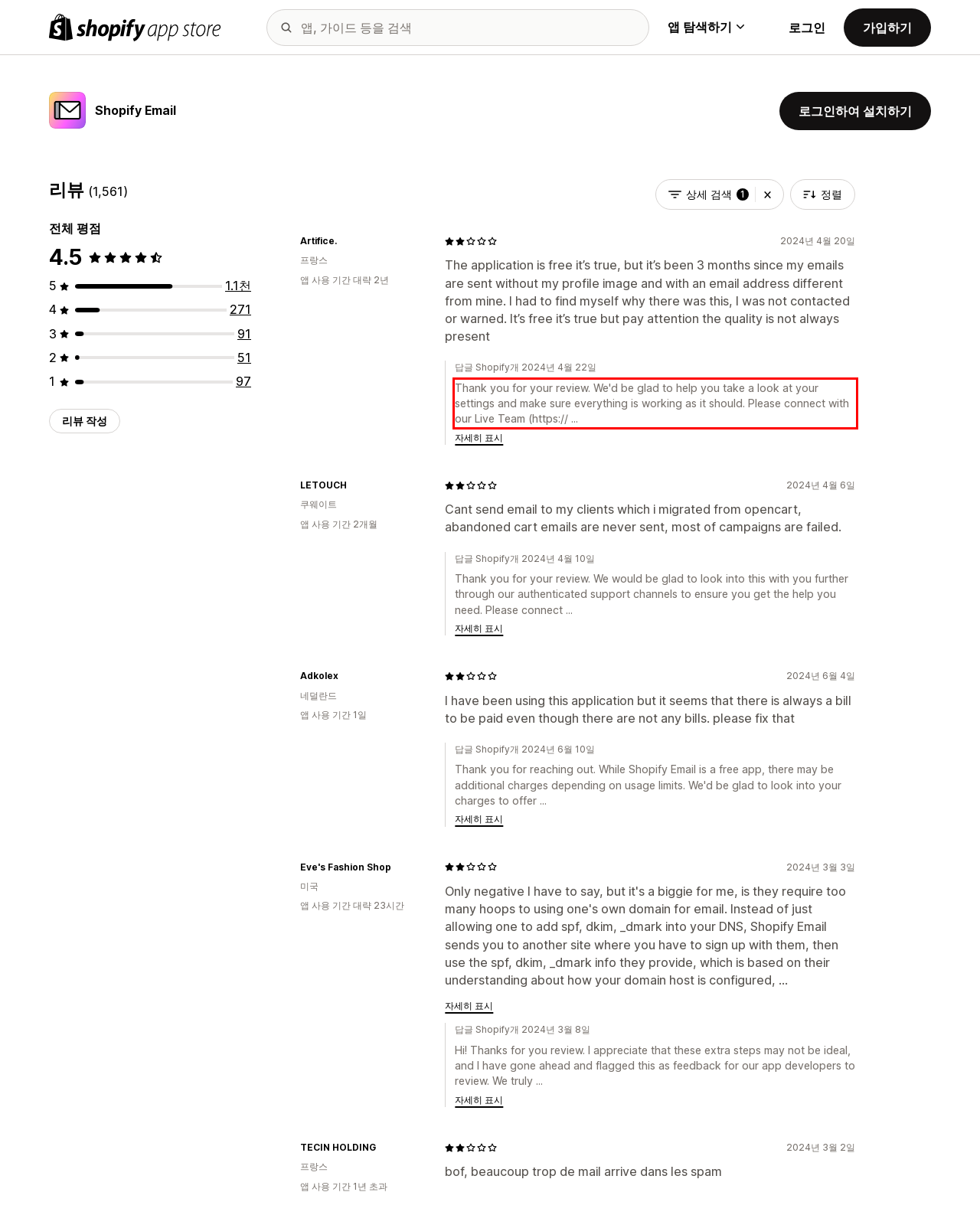Please look at the webpage screenshot and extract the text enclosed by the red bounding box.

Thank you for your review. We'd be glad to help you take a look at your settings and make sure everything is working as it should. Please connect with our Live Team (https:// ...